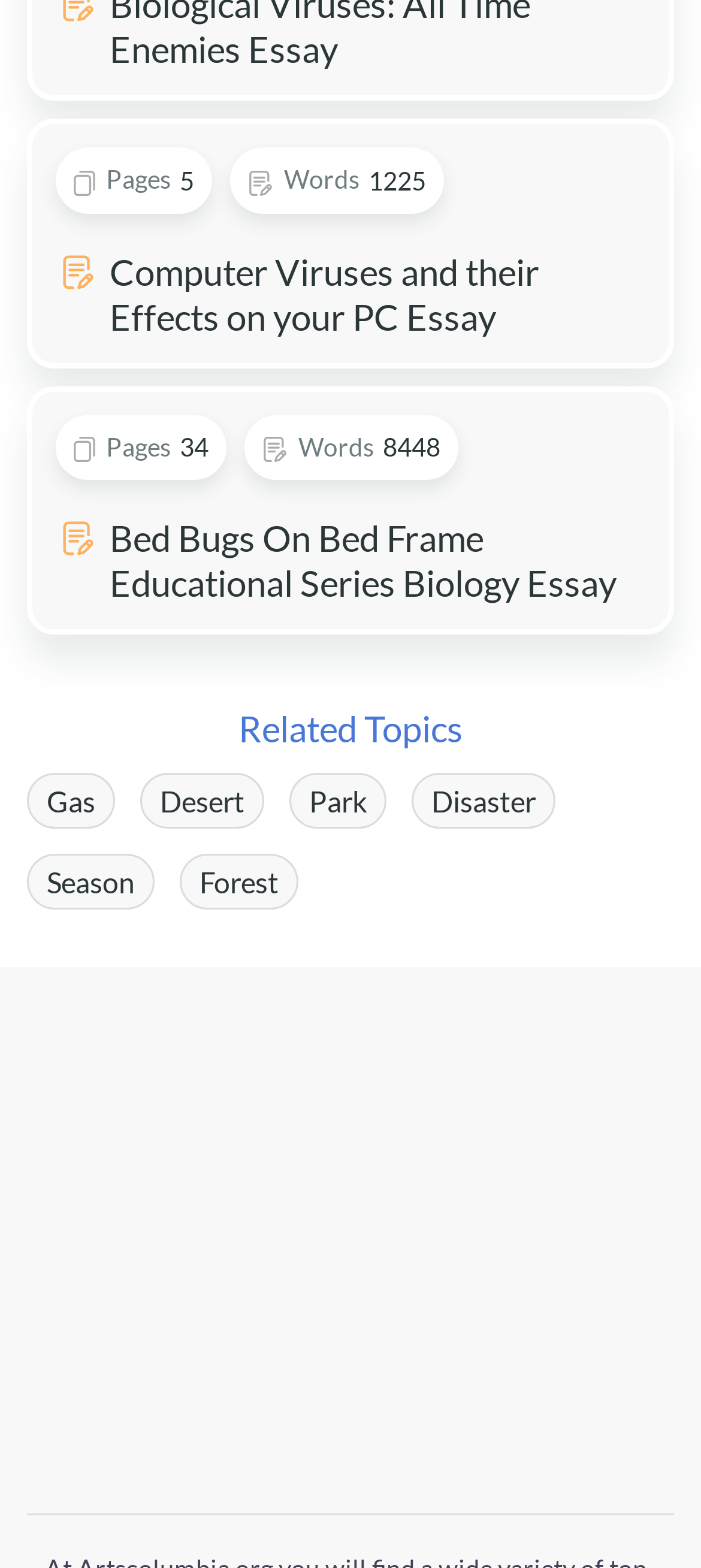Find and specify the bounding box coordinates that correspond to the clickable region for the instruction: "Check out youtube channel".

[0.494, 0.871, 0.596, 0.916]